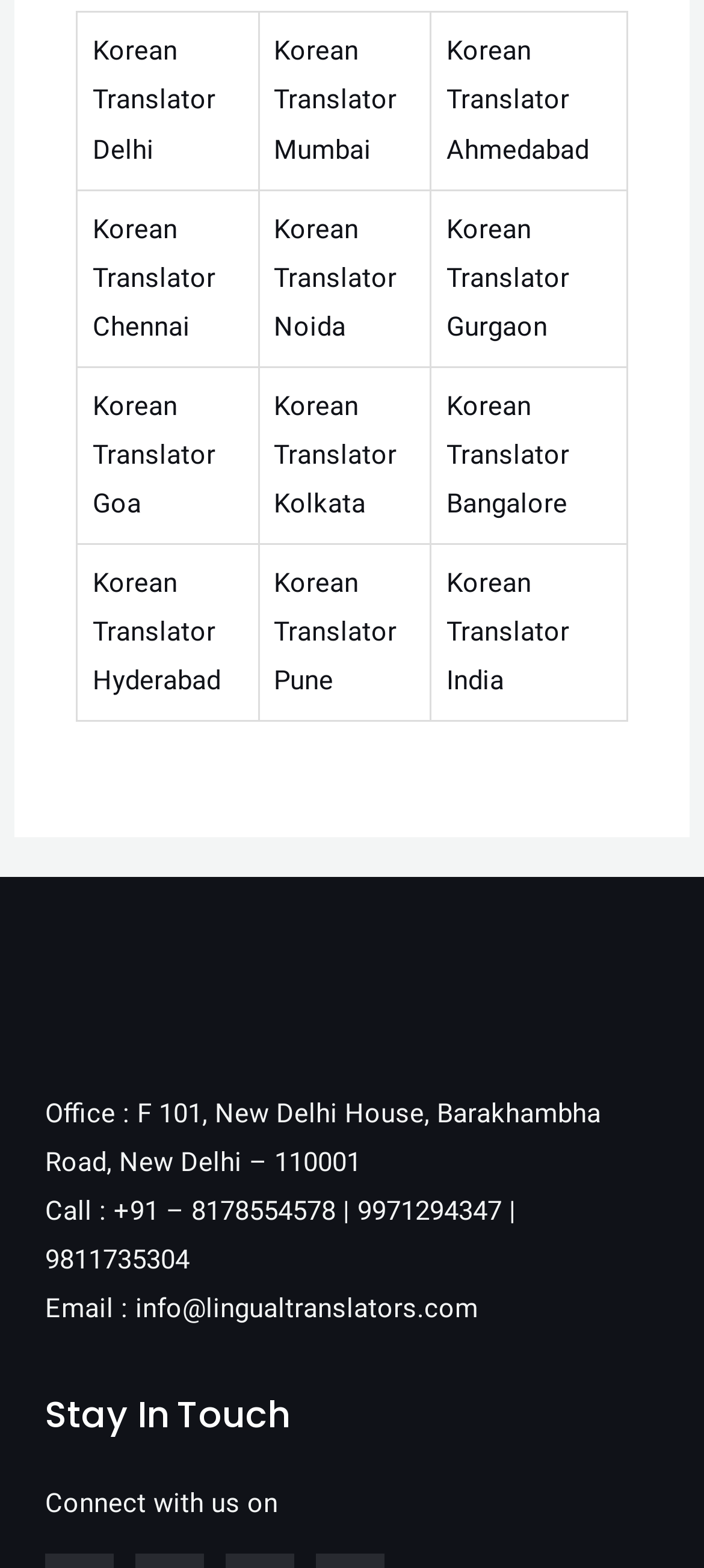How many translators are listed?
Analyze the image and provide a thorough answer to the question.

I counted the number of gridcell elements containing links with text starting with 'Korean Translator', which are 9.